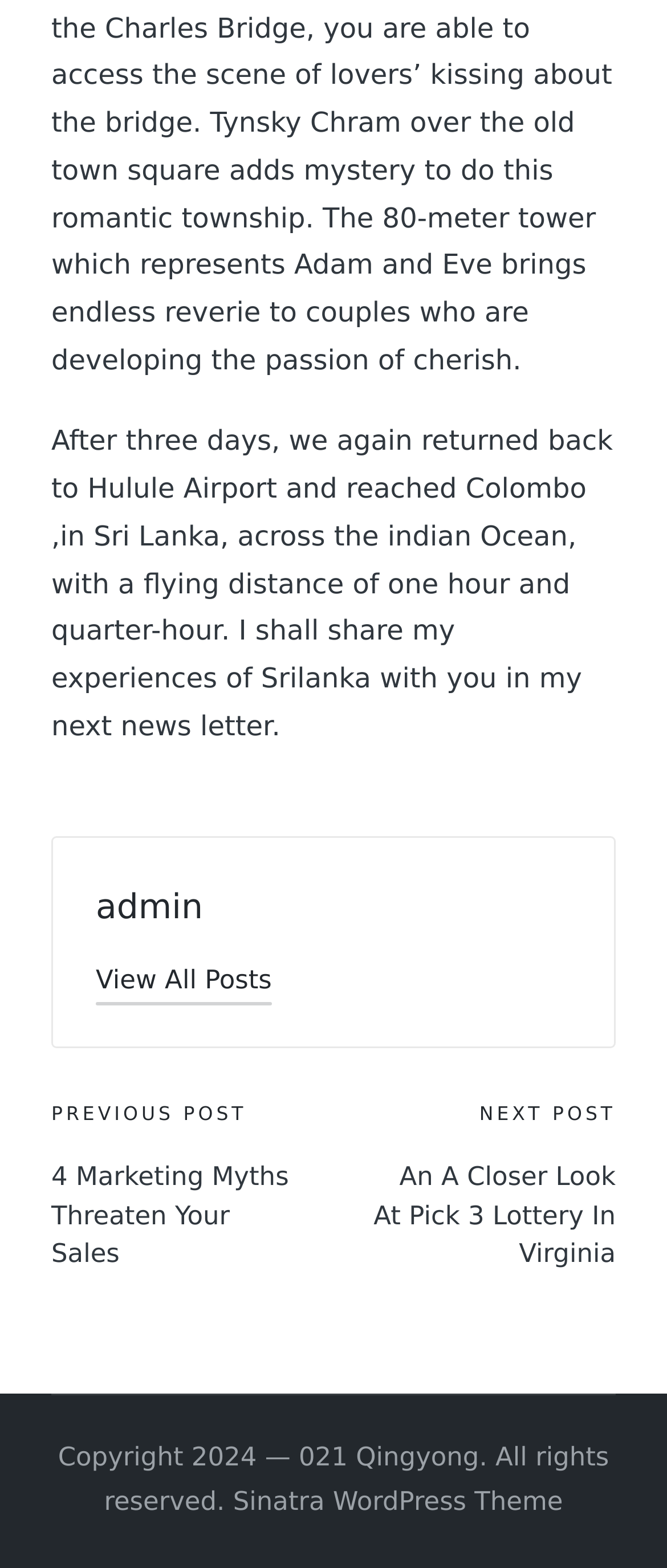Give a short answer to this question using one word or a phrase:
What is the copyright year of this website?

2024